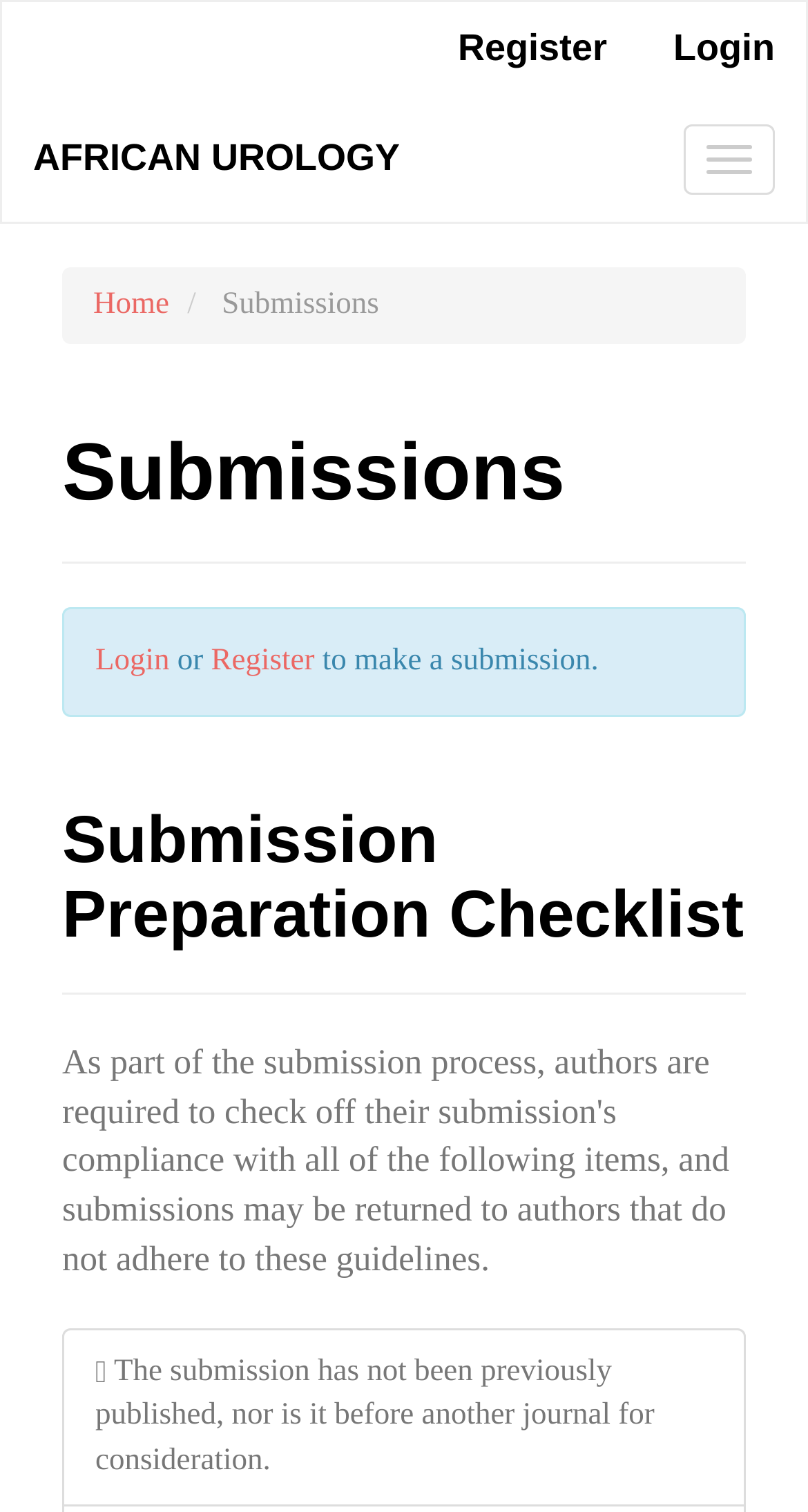Find the bounding box coordinates of the element to click in order to complete this instruction: "Click on Register". The bounding box coordinates must be four float numbers between 0 and 1, denoted as [left, top, right, bottom].

[0.528, 0.001, 0.79, 0.064]